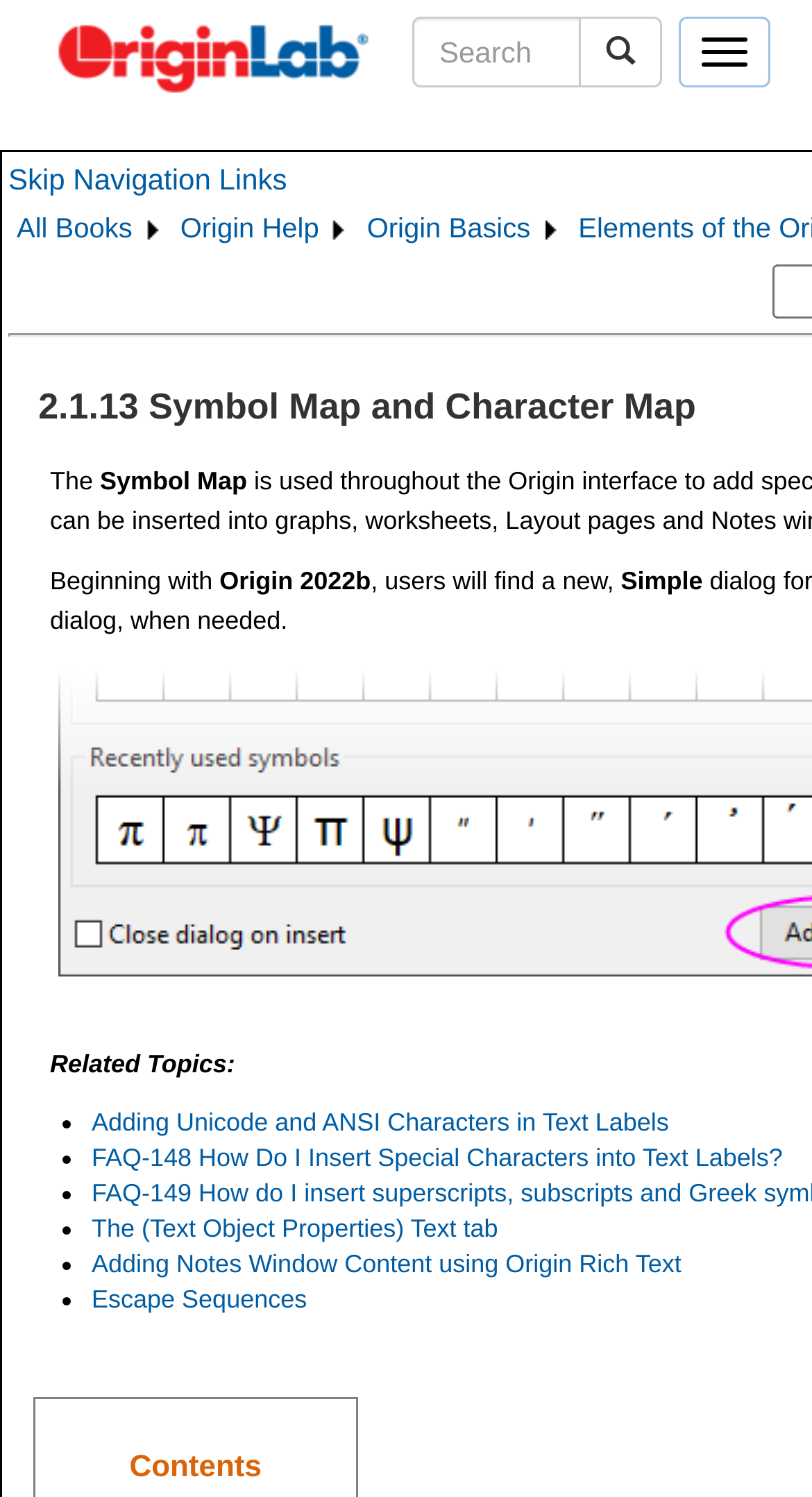Show me the bounding box coordinates of the clickable region to achieve the task as per the instruction: "Go to Origin Help".

[0.217, 0.136, 0.398, 0.168]